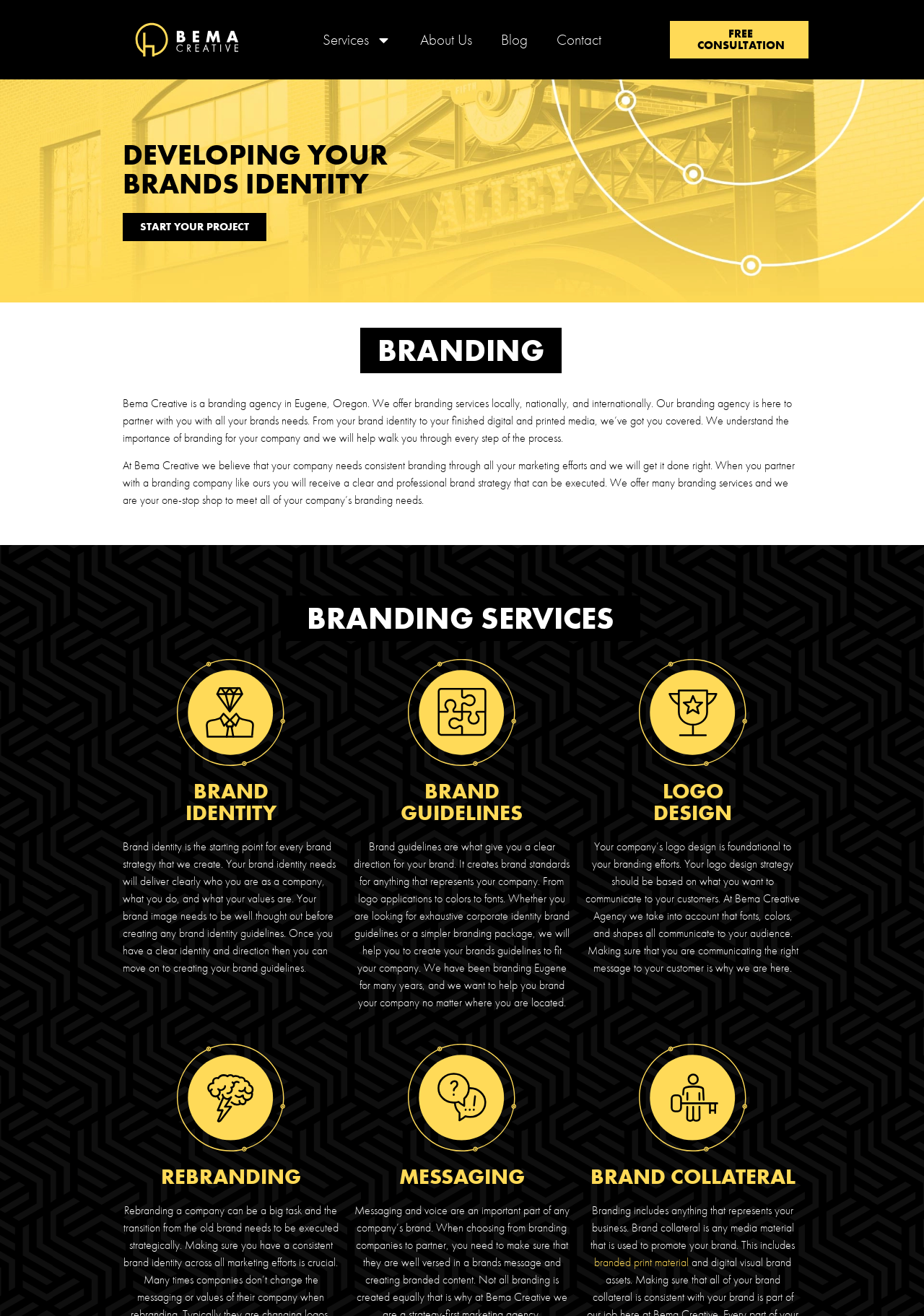What is the importance of branding for a company?
Provide a fully detailed and comprehensive answer to the question.

The webpage emphasizes the importance of branding for a company, stating that Bema Creative understands the importance of branding and will help walk a company through every step of the process, indicating that branding is crucial for a company's success.